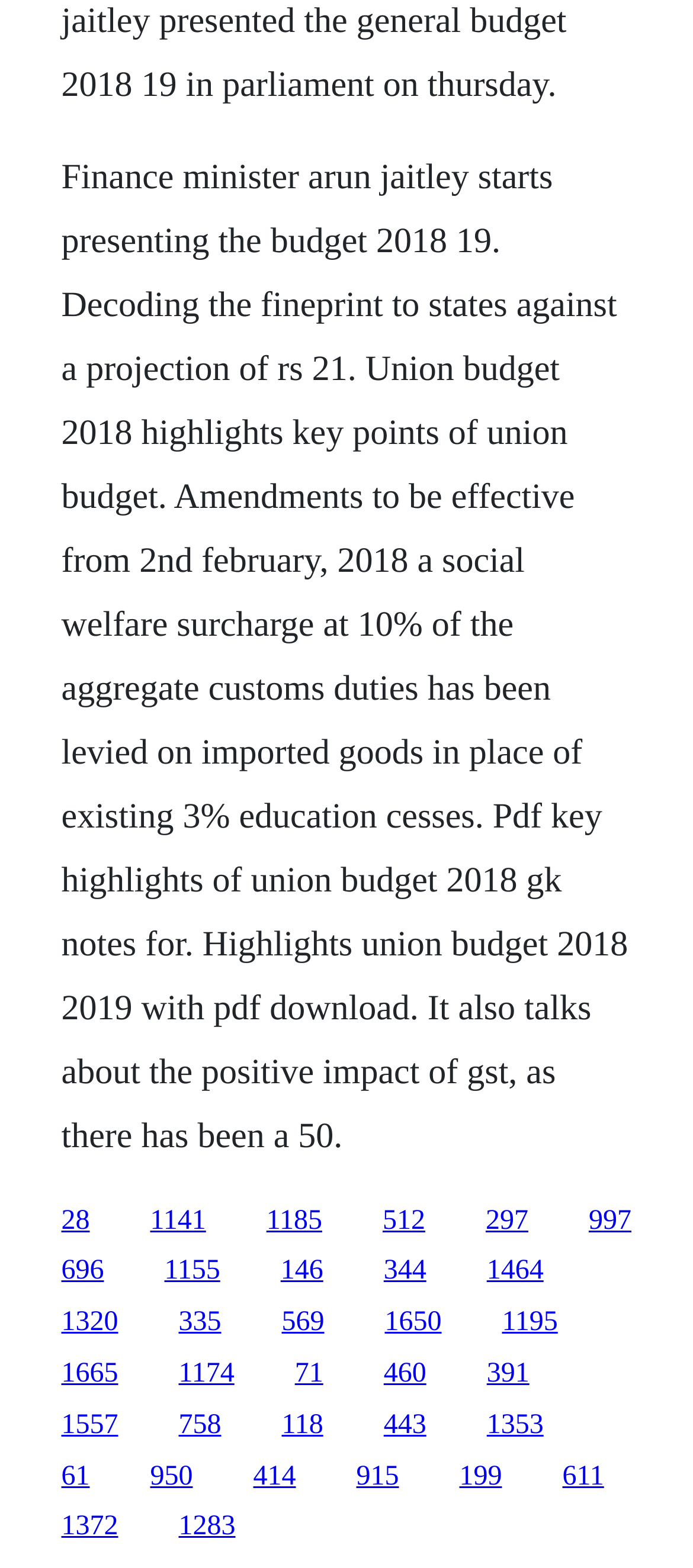Give a short answer using one word or phrase for the question:
What is the impact of GST mentioned in the text?

Positive